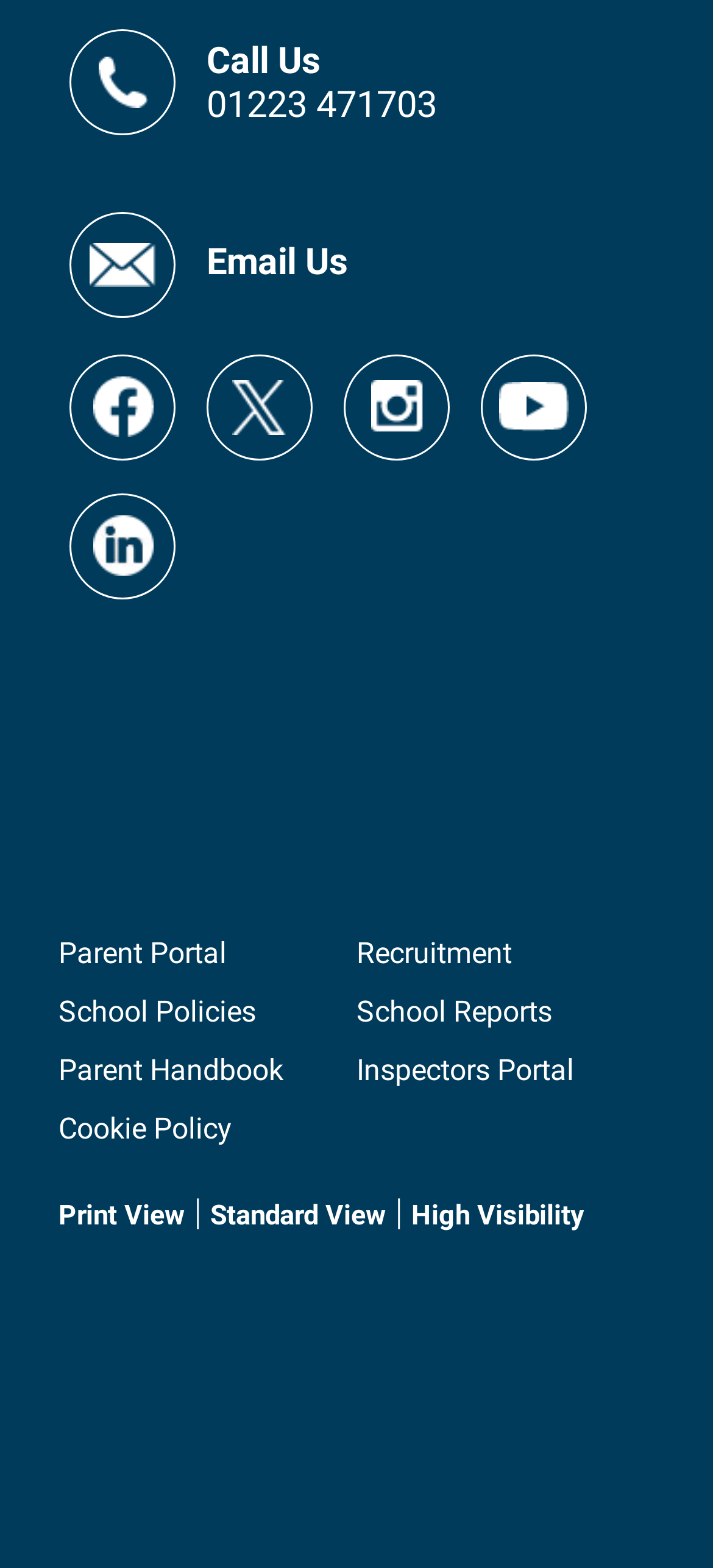Locate the bounding box coordinates of the element that should be clicked to fulfill the instruction: "Visit the Parent Portal".

[0.082, 0.596, 0.318, 0.619]